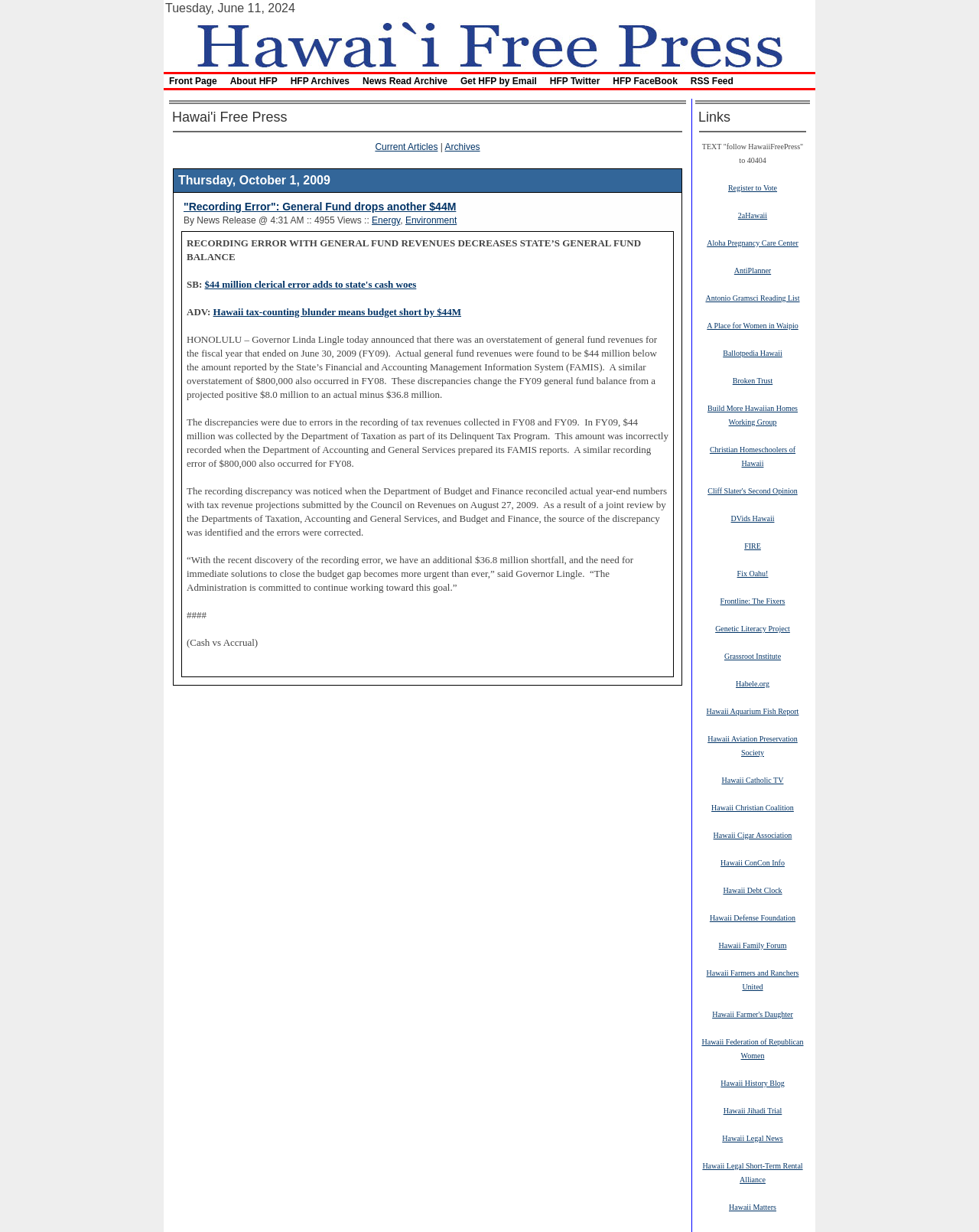Provide the bounding box coordinates for the UI element that is described as: "Hawaii Legal Short-Term Rental Alliance".

[0.717, 0.942, 0.82, 0.961]